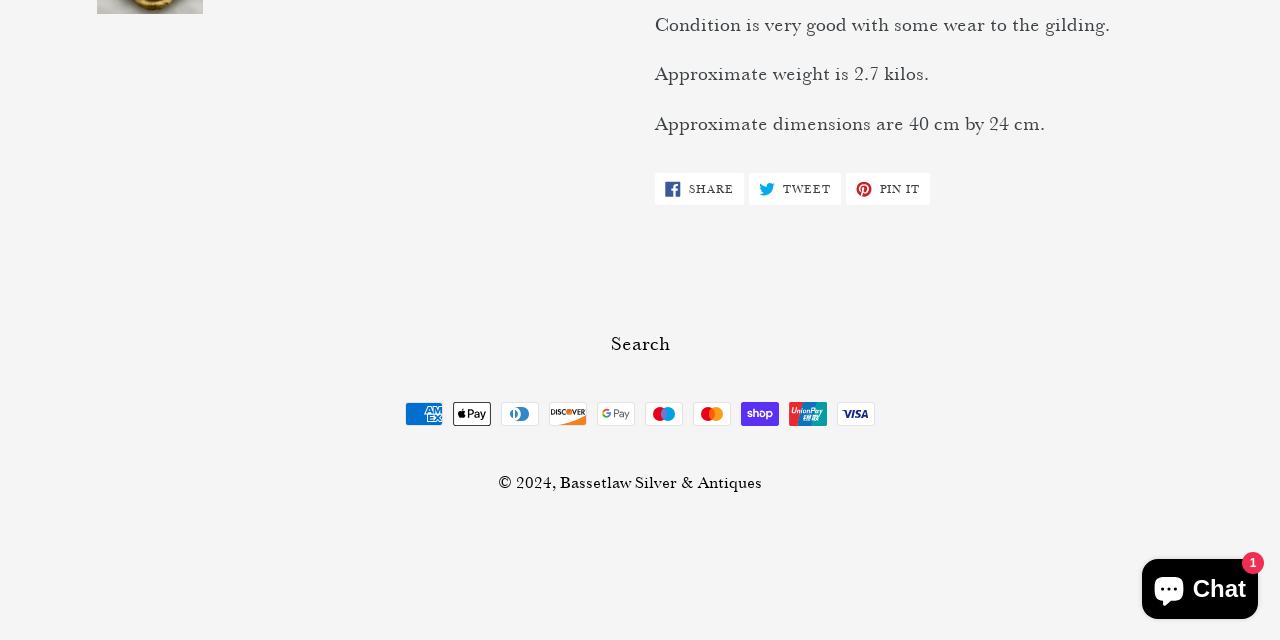Please find the bounding box coordinates (top-left x, top-left y, bottom-right x, bottom-right y) in the screenshot for the UI element described as follows: Chat1

[0.892, 0.873, 0.983, 0.967]